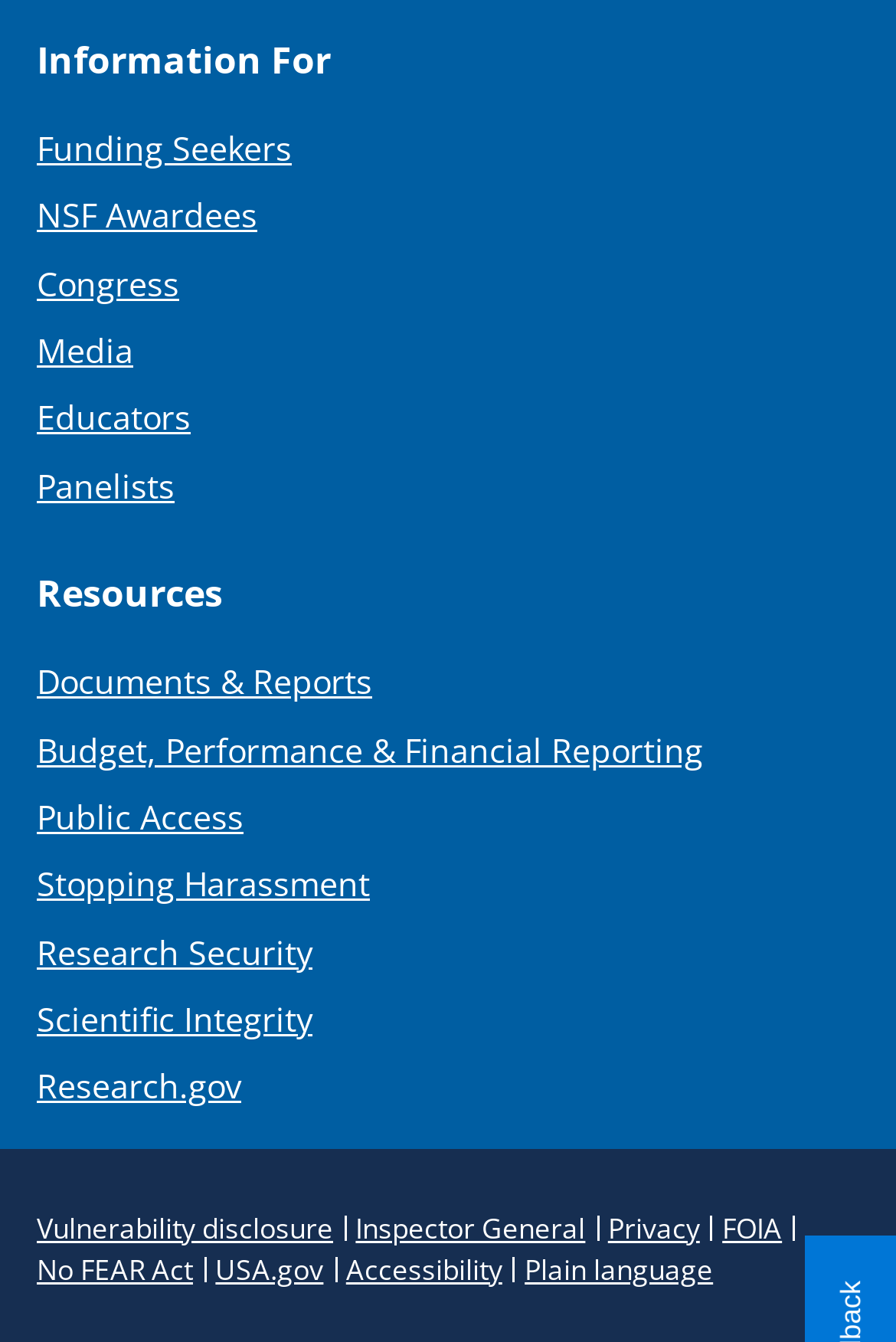Determine the bounding box coordinates of the region I should click to achieve the following instruction: "View Documents & Reports". Ensure the bounding box coordinates are four float numbers between 0 and 1, i.e., [left, top, right, bottom].

[0.041, 0.492, 0.415, 0.524]